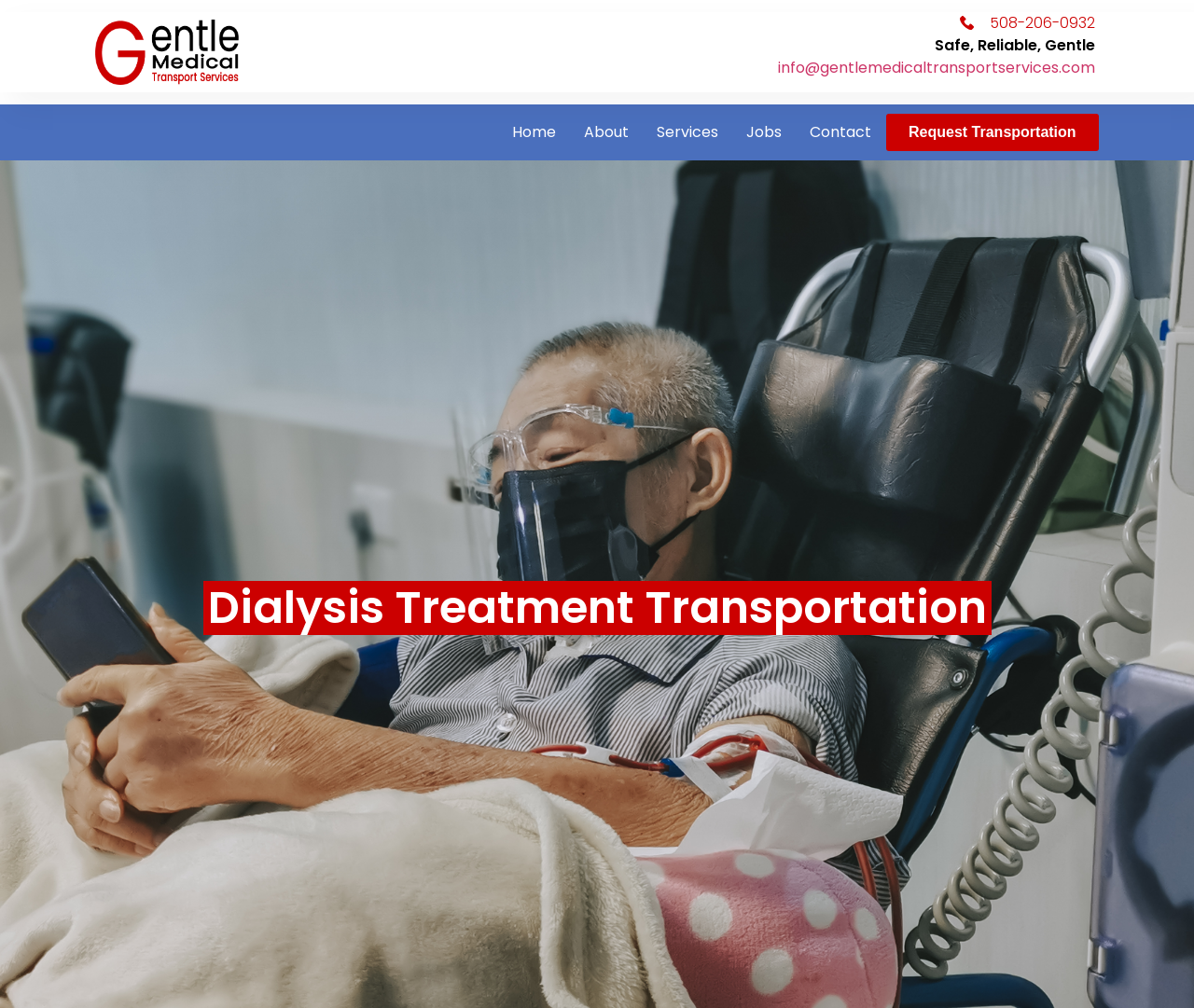Summarize the webpage with intricate details.

The webpage appears to be a transportation service provider's website, specifically focused on dialysis treatment transportation in greater Boston and Massachusetts. 

At the top left of the page, there is a link with no text. To the right of this link, there is a phone number "508-206-0932" displayed, accompanied by a small image. 

Below the phone number, there is a heading that reads "Dialysis Treatment Transportation". 

Above this heading, there are five links arranged horizontally, labeled "Home", "About", "Services", "Jobs", and "Contact", respectively. 

To the top right of the page, there is a link with the email address "info@gentlemedicaltransportservices.com". Next to this email link, there is a static text that reads "Safe, Reliable, Gentle". 

Further to the right, there is another link labeled "Request Transportation".